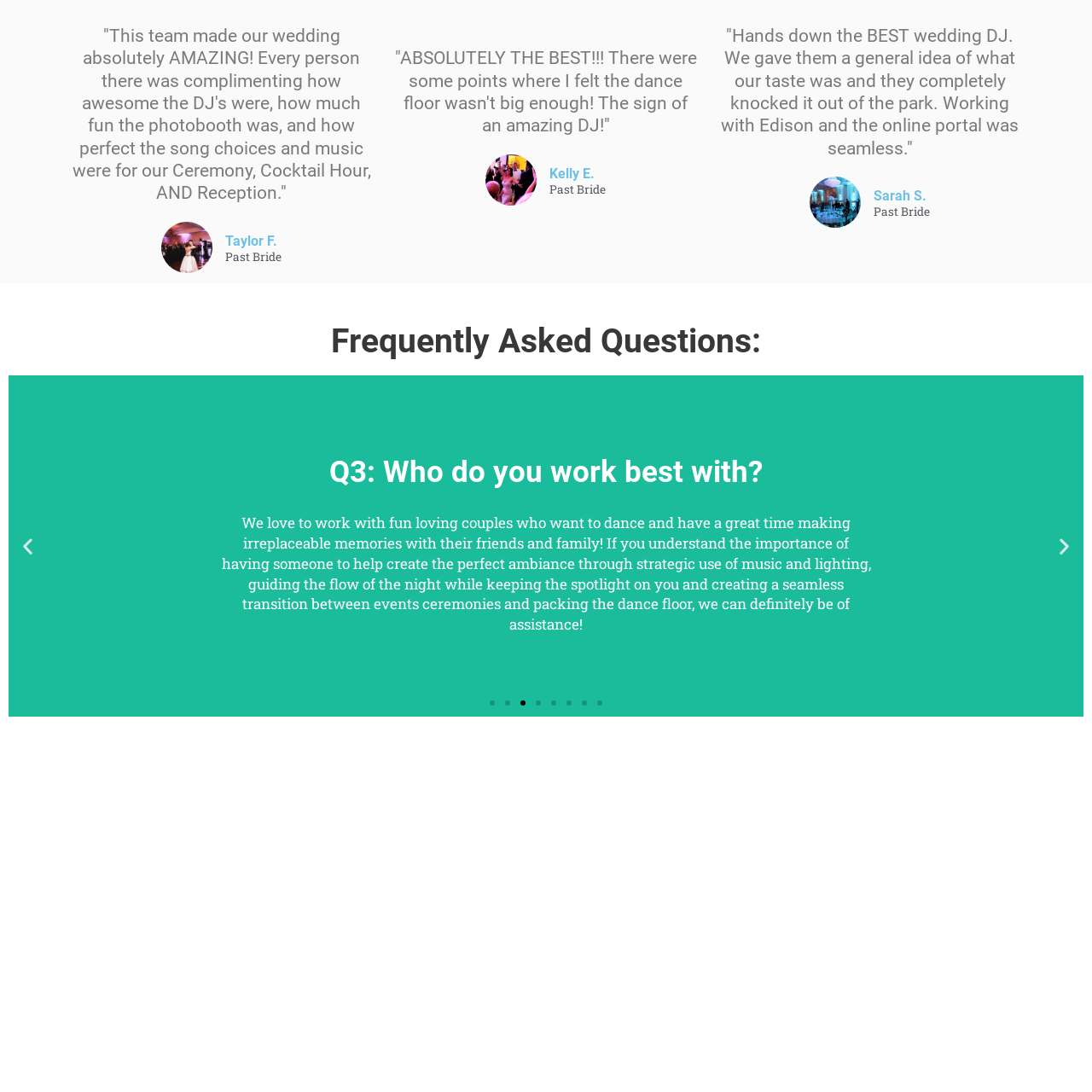Examine the area within the red bounding box and answer the following question using a single word or phrase:
Who captured the first dance moment?

All Class Entertainment